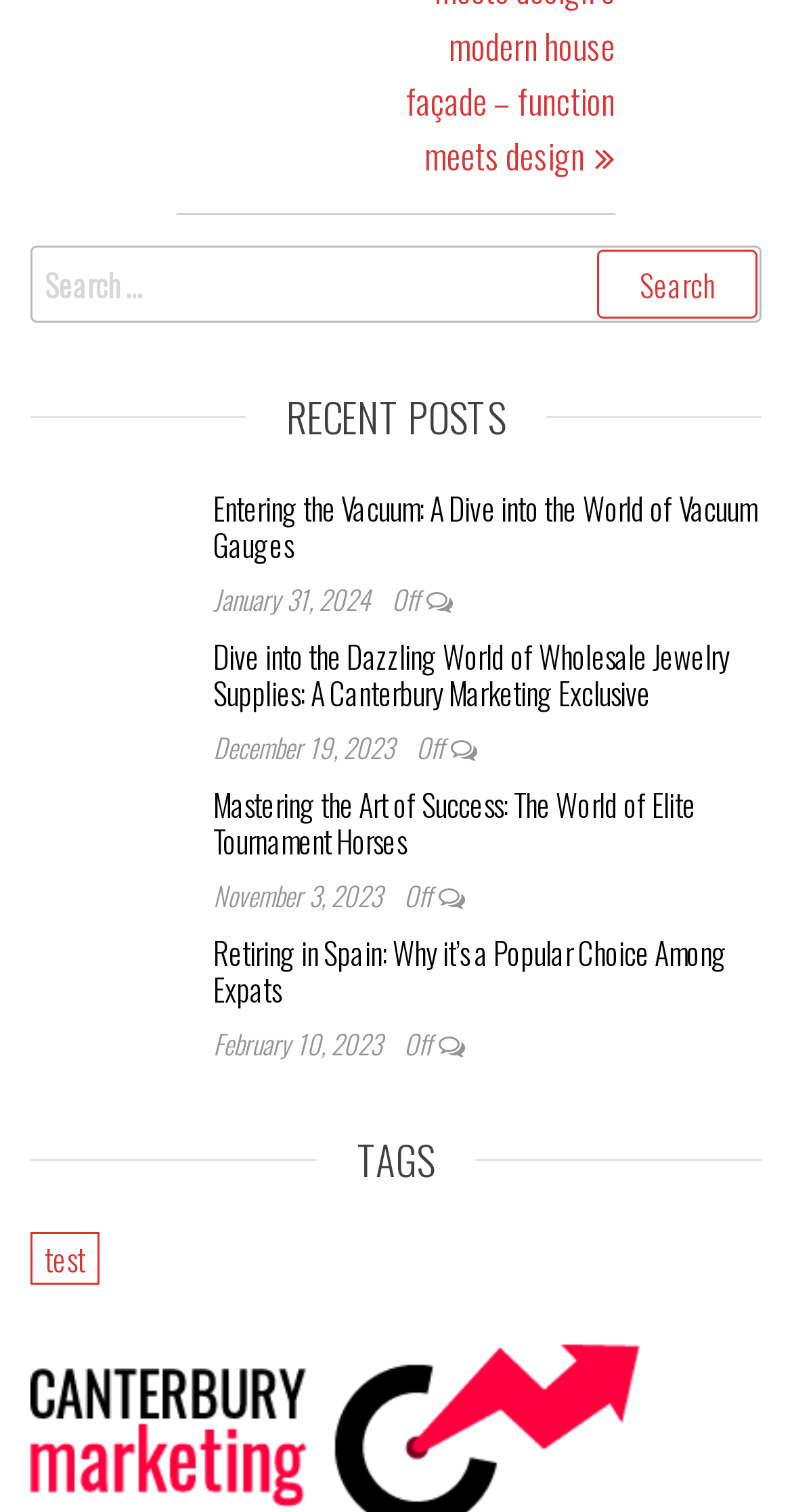What is the title of the first post?
Please look at the screenshot and answer using one word or phrase.

The Pulse of Precision: Vacuum Gauges Unveiled